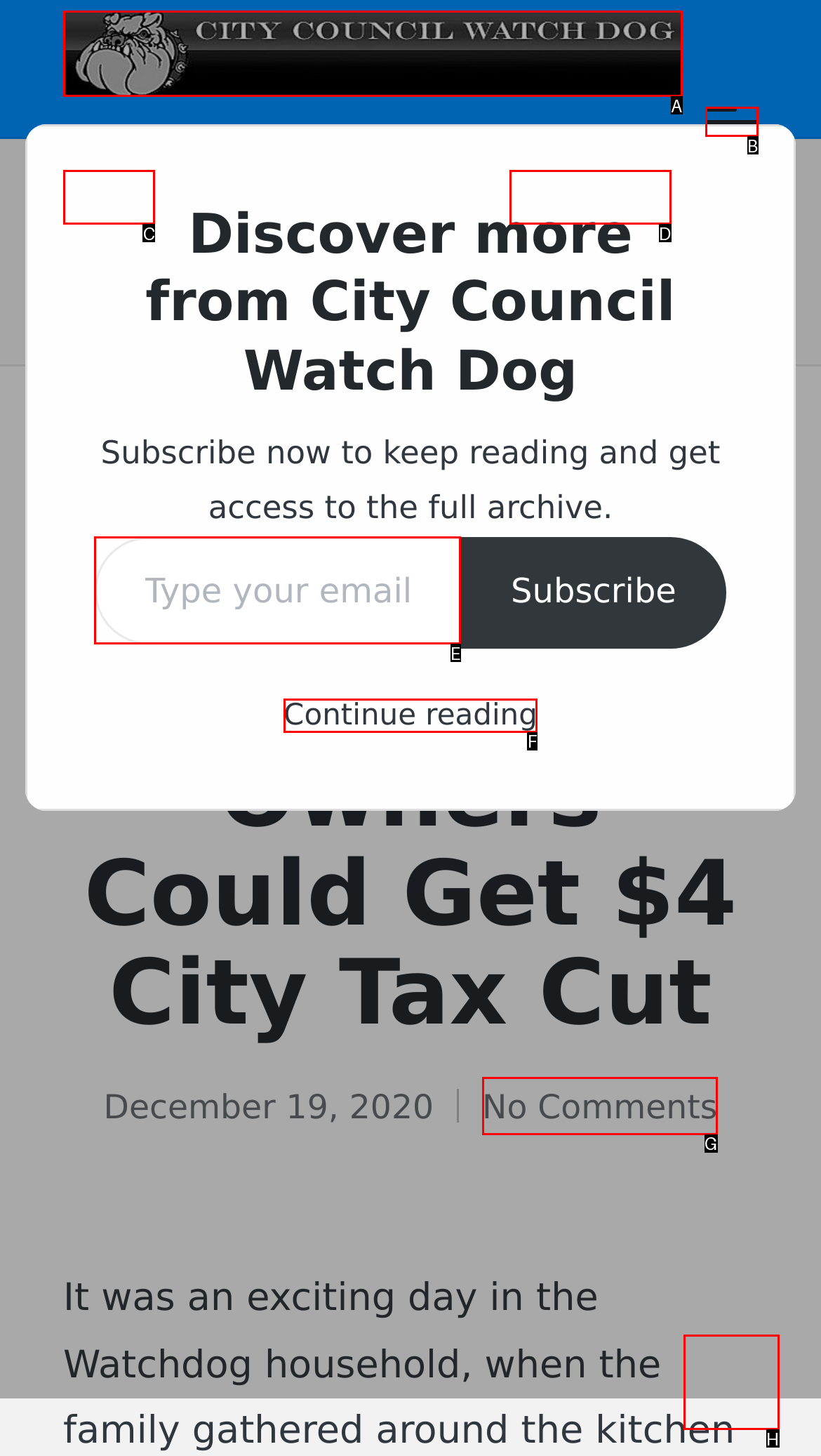Which lettered option should be clicked to achieve the task: Scroll to the top of the page? Choose from the given choices.

H